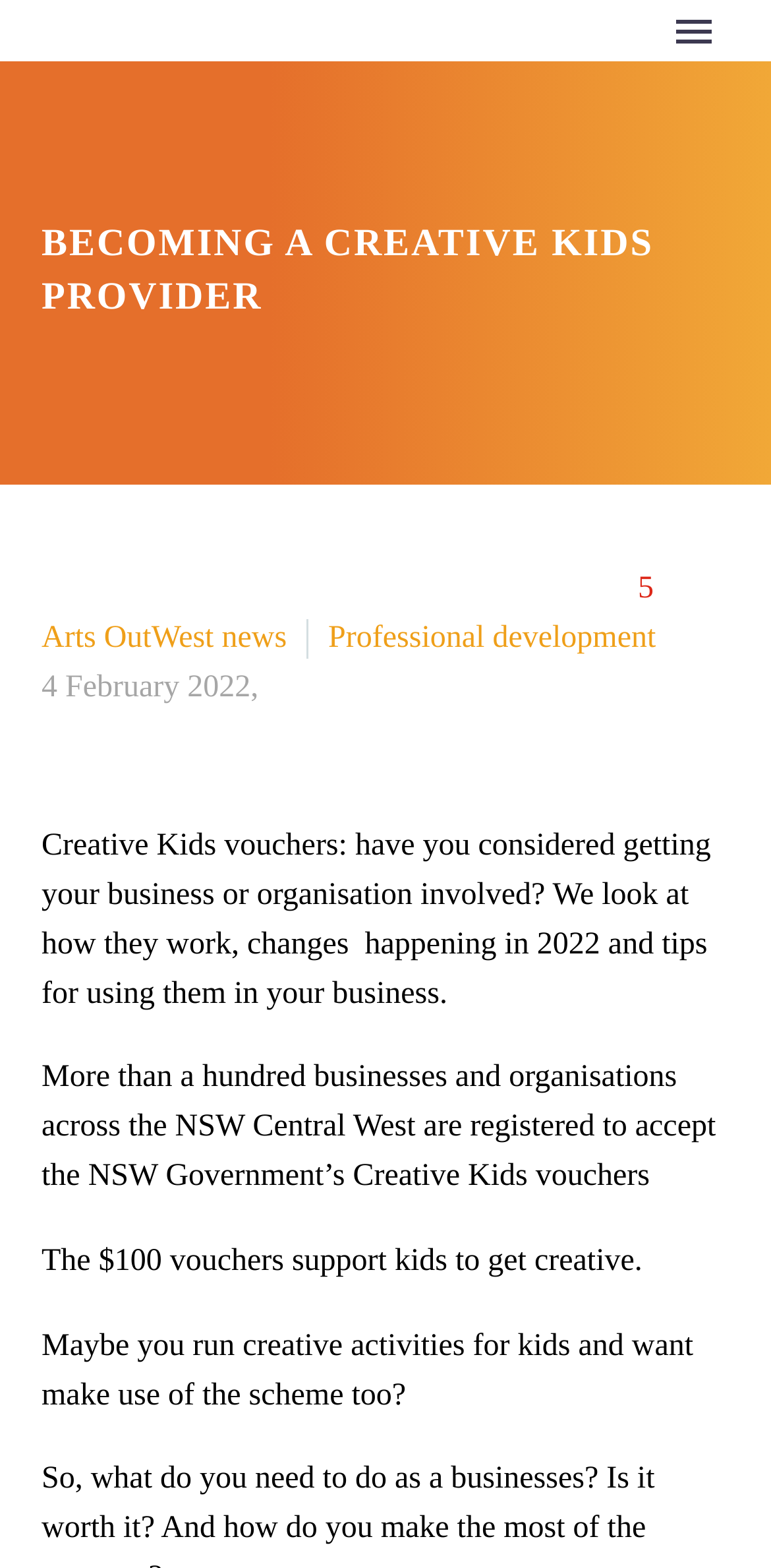What is the date of the news article?
Provide an in-depth and detailed explanation in response to the question.

I found the answer by looking at the StaticText element that says '4 February 2022,' which suggests that it is the date of the news article.